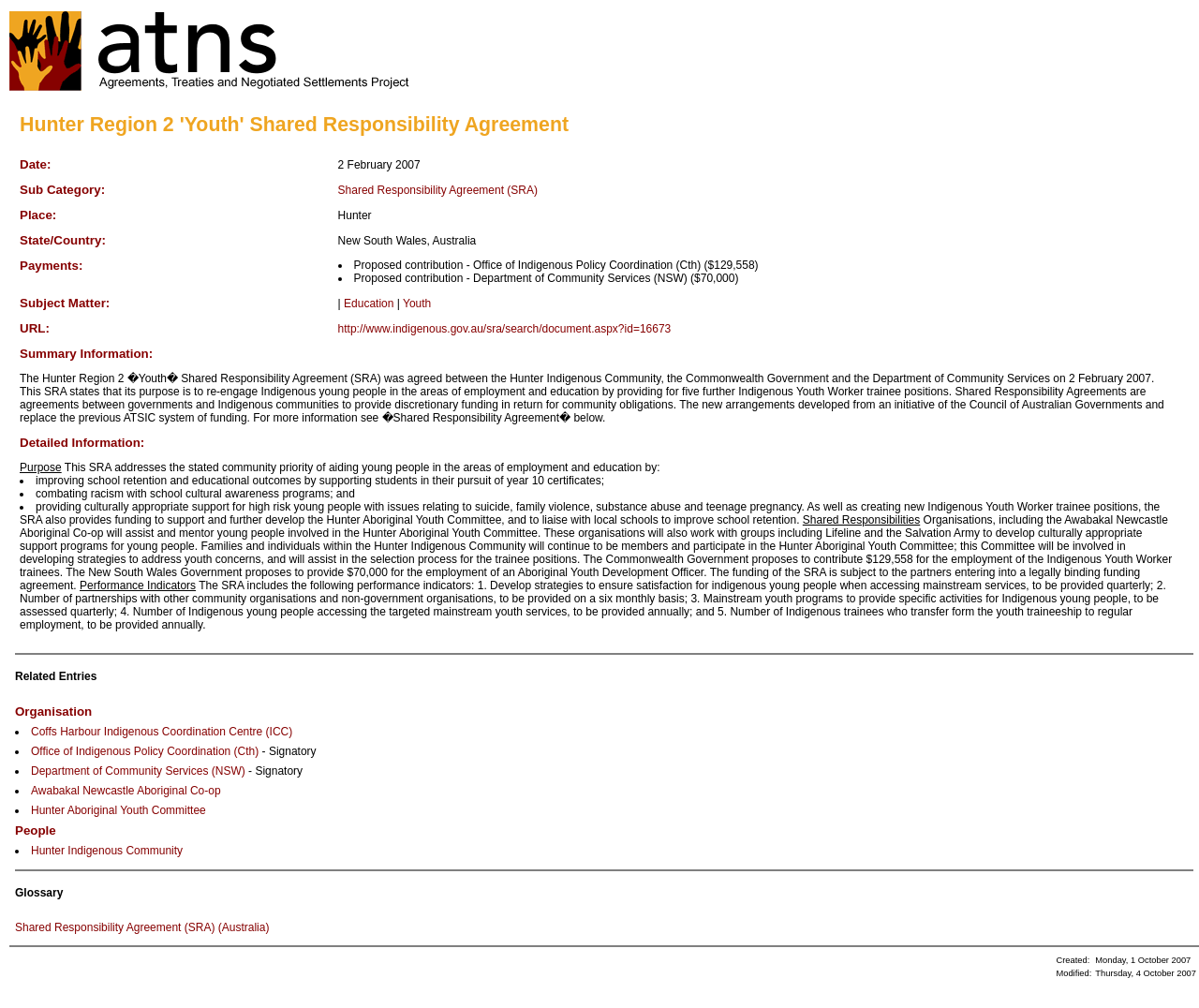Give a one-word or one-phrase response to the question: 
What is the URL of the document related to the Hunter Region 2 'Youth' Shared Responsibility Agreement?

http://www.indigenous.gov.au/sra/search/document.aspx?id=16673